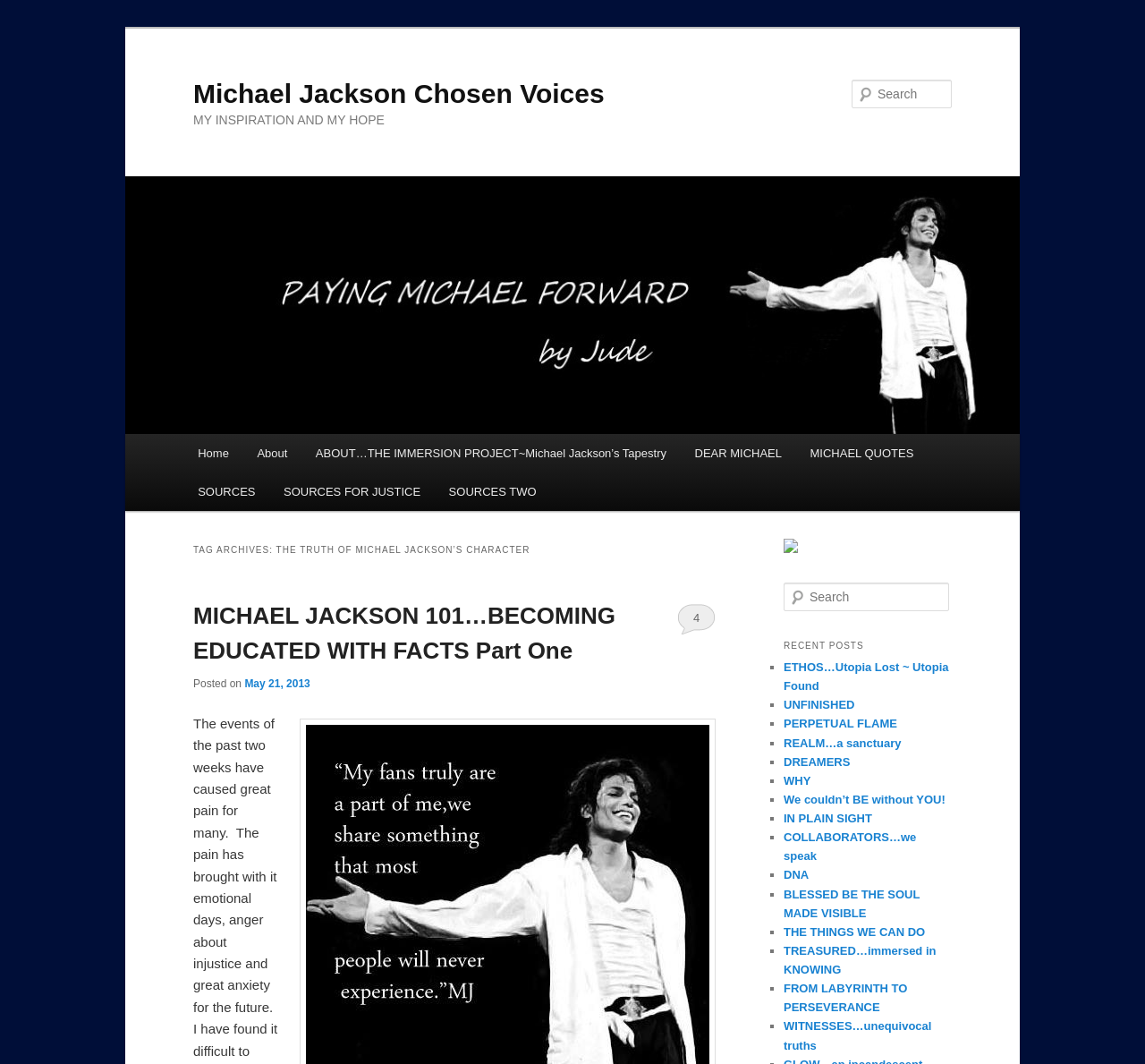How many links are in the main menu?
Please give a detailed and elaborate explanation in response to the question.

The main menu is located at the top of the webpage and contains links to different sections of the website. By counting the links, we can see that there are 7 links in total, including 'Home', 'About', 'ABOUT…THE IMMERSION PROJECT~Michael Jackson’s Tapestry', 'DEAR MICHAEL', 'MICHAEL QUOTES', 'SOURCES', and 'SOURCES FOR JUSTICE'.